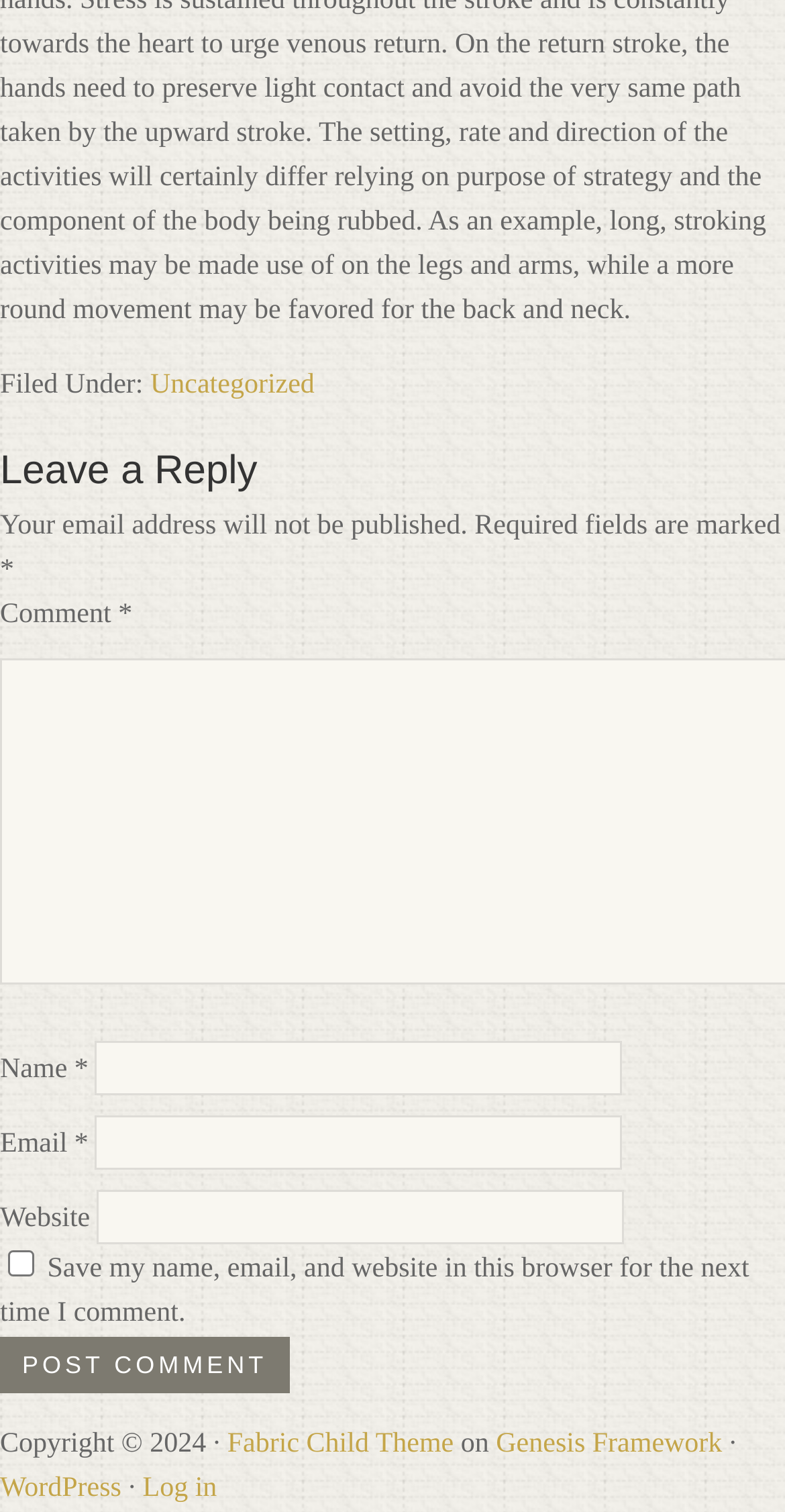Determine the bounding box for the described UI element: "parent_node: Name * name="author"".

[0.122, 0.688, 0.793, 0.724]